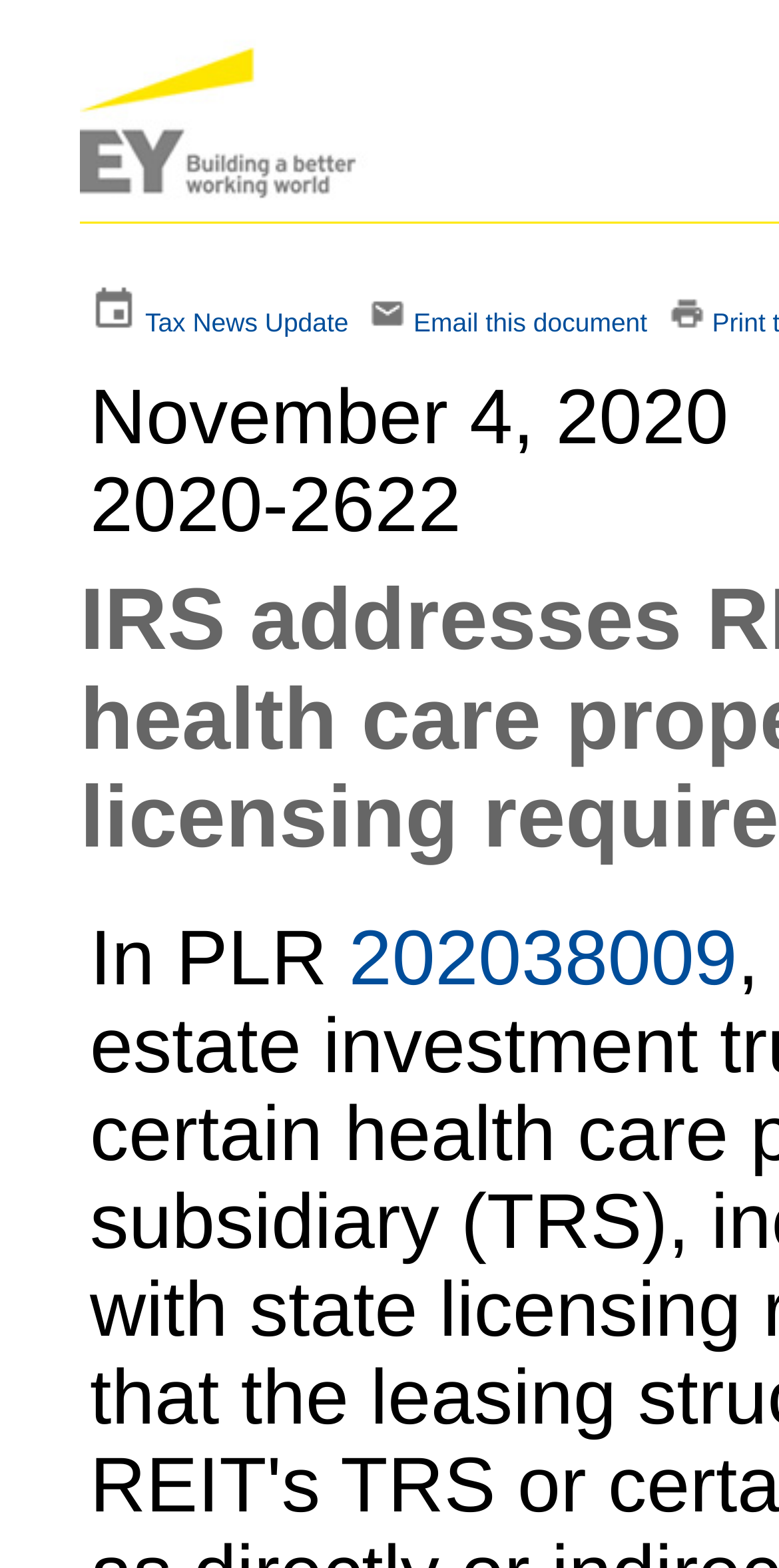What is the text of the first link?
Please interpret the details in the image and answer the question thoroughly.

I looked at the link elements in the top section and found that the first link has the text 'Tax News Update'.